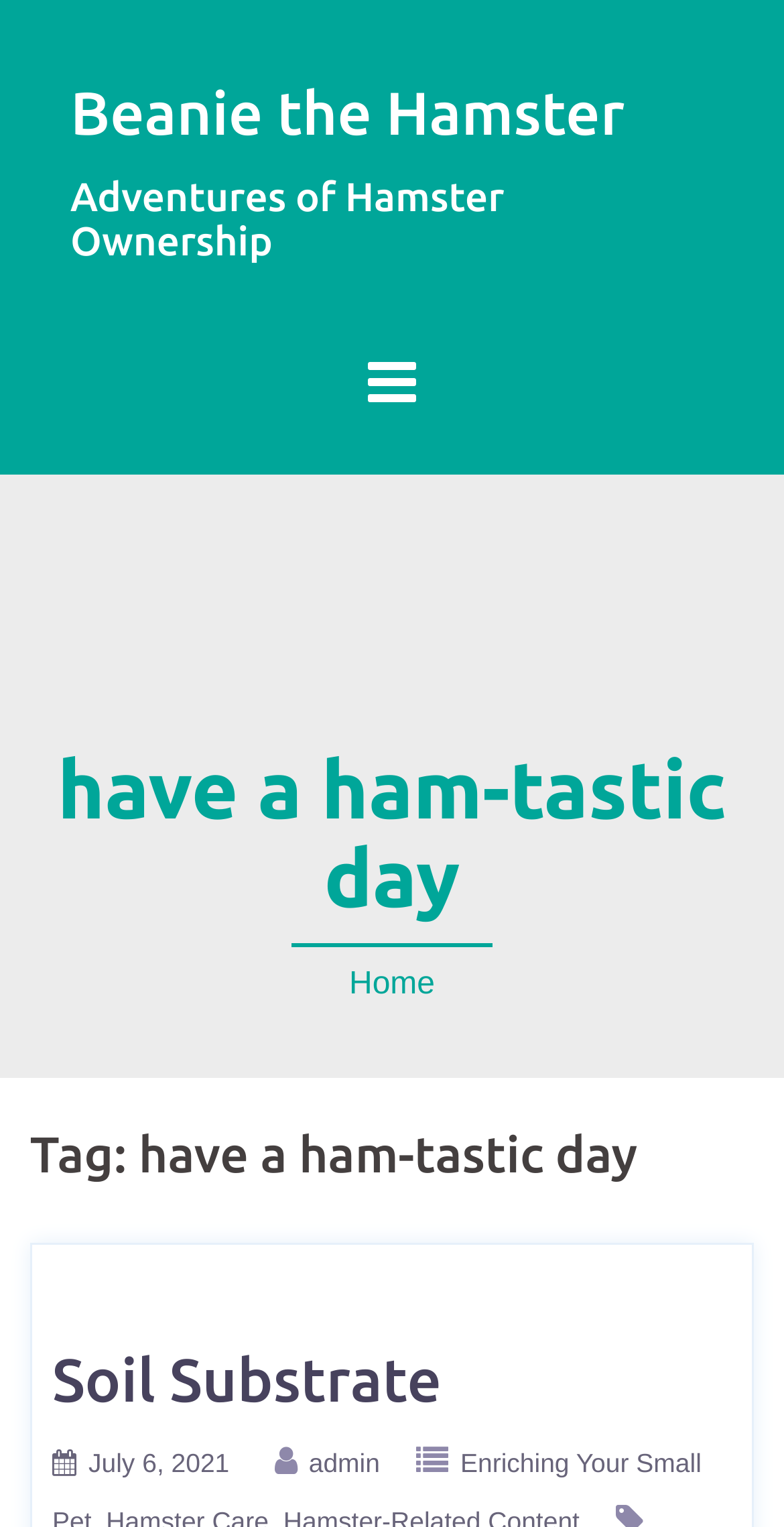Bounding box coordinates are specified in the format (top-left x, top-left y, bottom-right x, bottom-right y). All values are floating point numbers bounded between 0 and 1. Please provide the bounding box coordinate of the region this sentence describes: Beanie the Hamster

[0.09, 0.051, 0.797, 0.096]